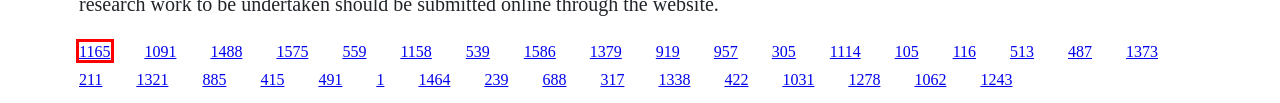Inspect the provided webpage screenshot, concentrating on the element within the red bounding box. Select the description that best represents the new webpage after you click the highlighted element. Here are the candidates:
A. Praktikum bandul fisis pdf files
B. Download final season downton abbey free
C. Autodesk revit 2015 r2 download
D. Windows 7 missing driver finder
E. Mario asdf movie 10 vostfr
F. L article 93 du cgi software
G. Flatron m1721a schematic software
H. The avengers season 6 download episode 17 masterchef usa

C